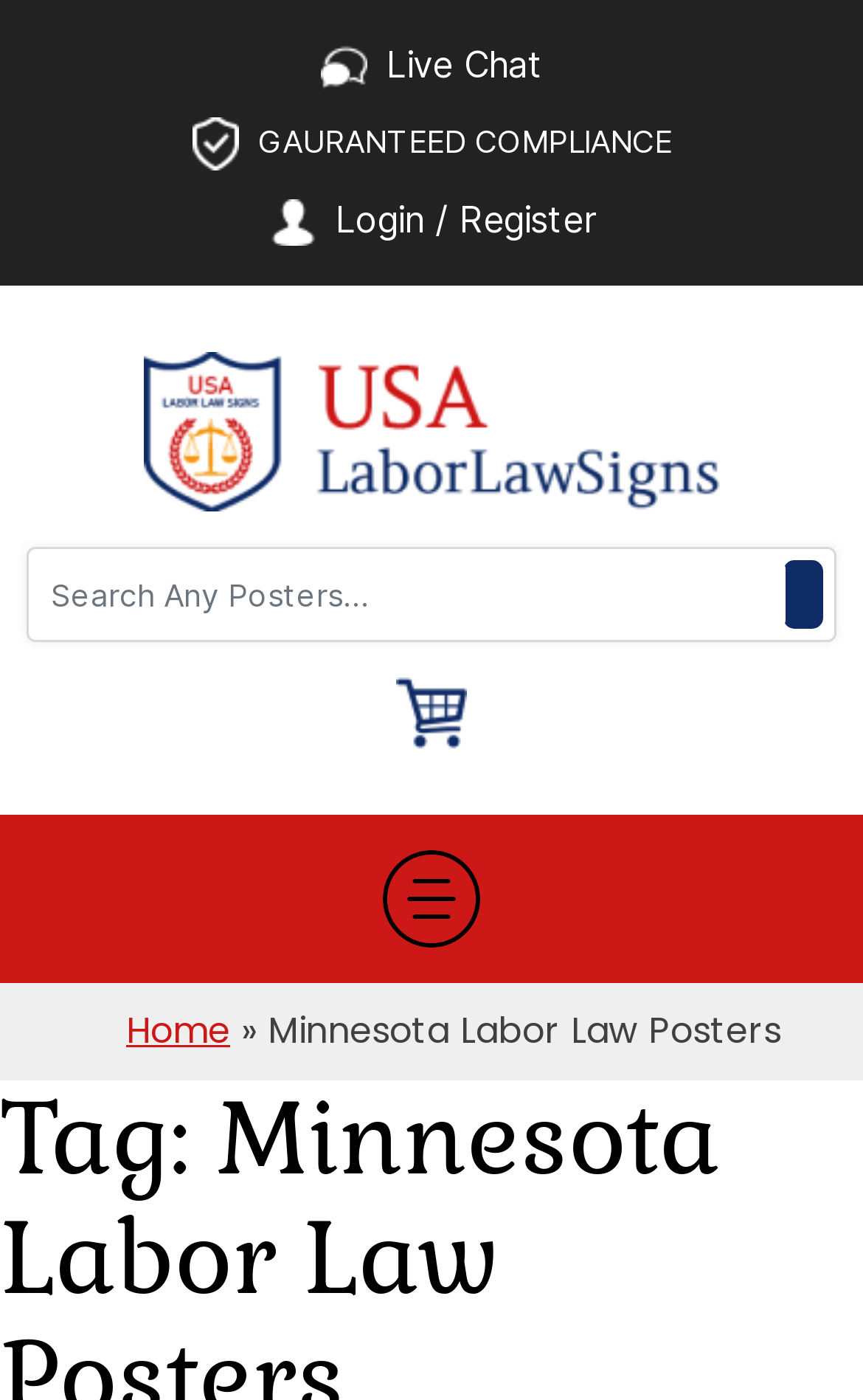What is the name of the current page?
Provide a short answer using one word or a brief phrase based on the image.

Minnesota Labor Law Posters Archives